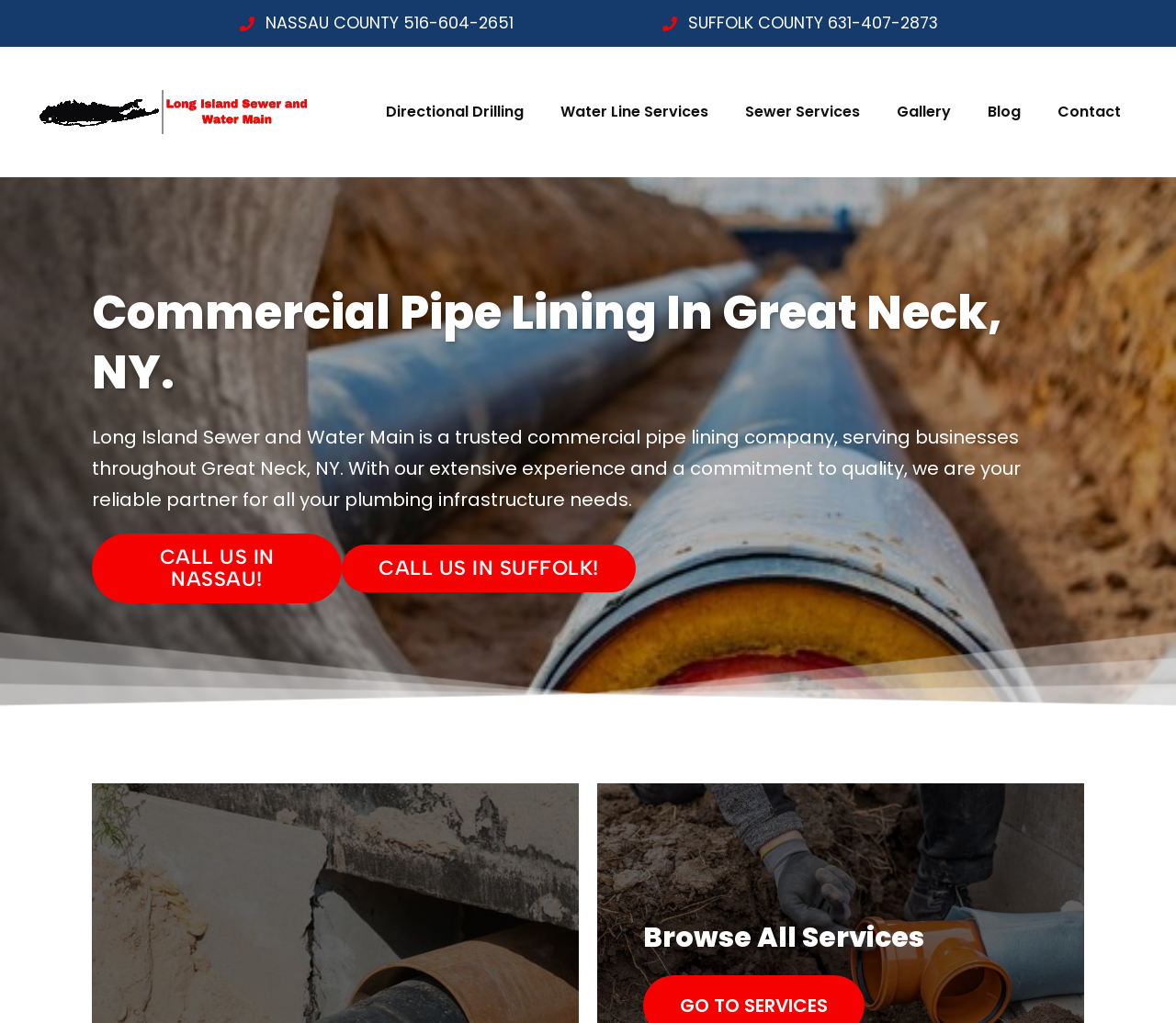What is the name of the company?
Based on the image, answer the question in a detailed manner.

I found the company name in the StaticText element that describes the company's services and expertise.